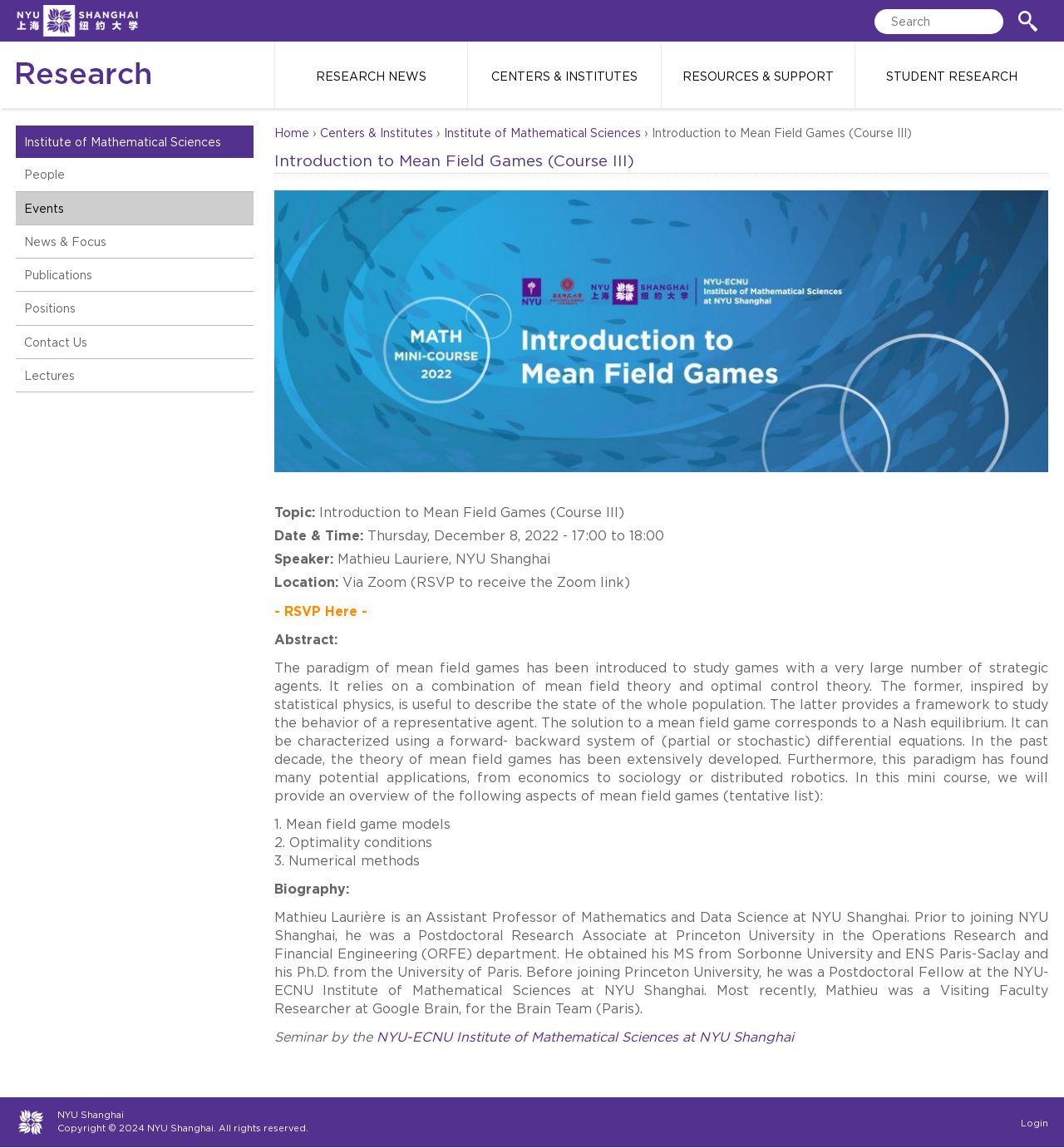Give a one-word or short-phrase answer to the following question: 
What is the topic of the course?

Introduction to Mean Field Games (Course III)